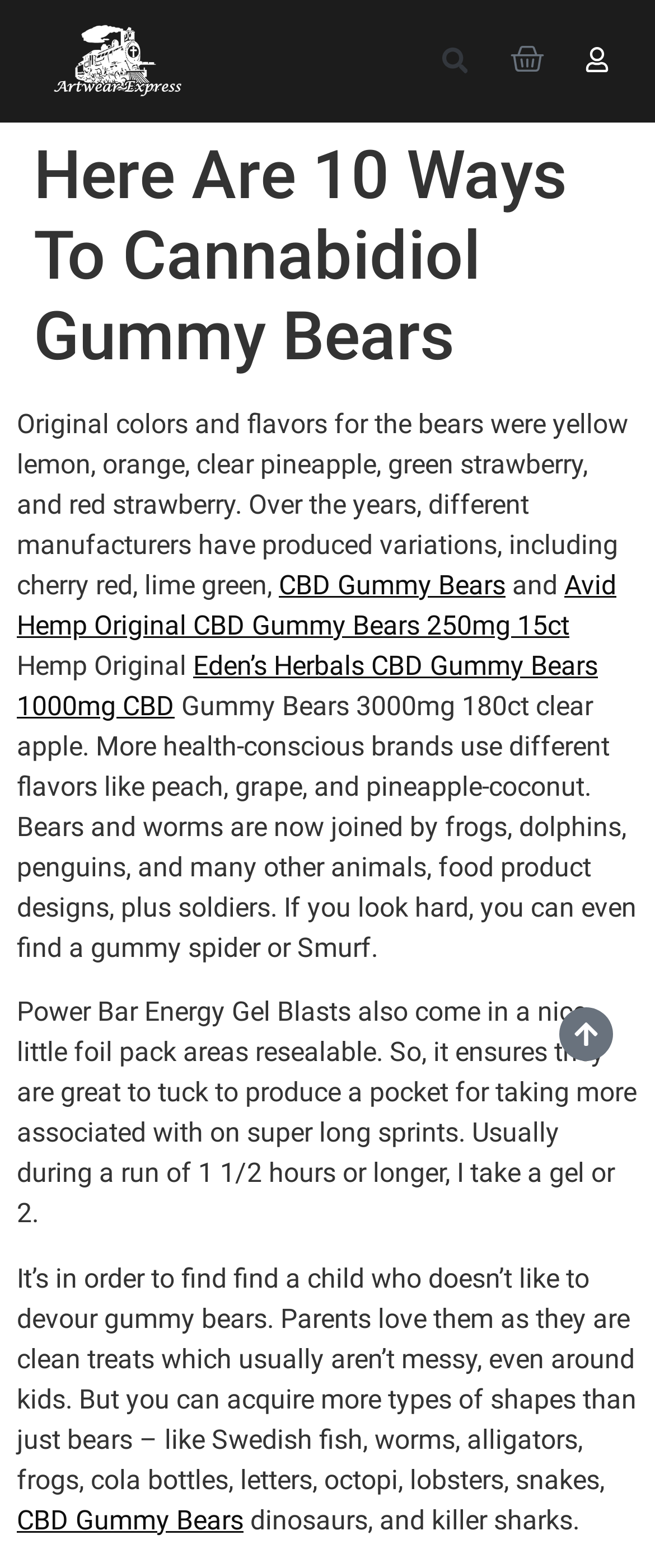Find the bounding box coordinates for the element described here: "Search".

[0.654, 0.022, 0.736, 0.056]